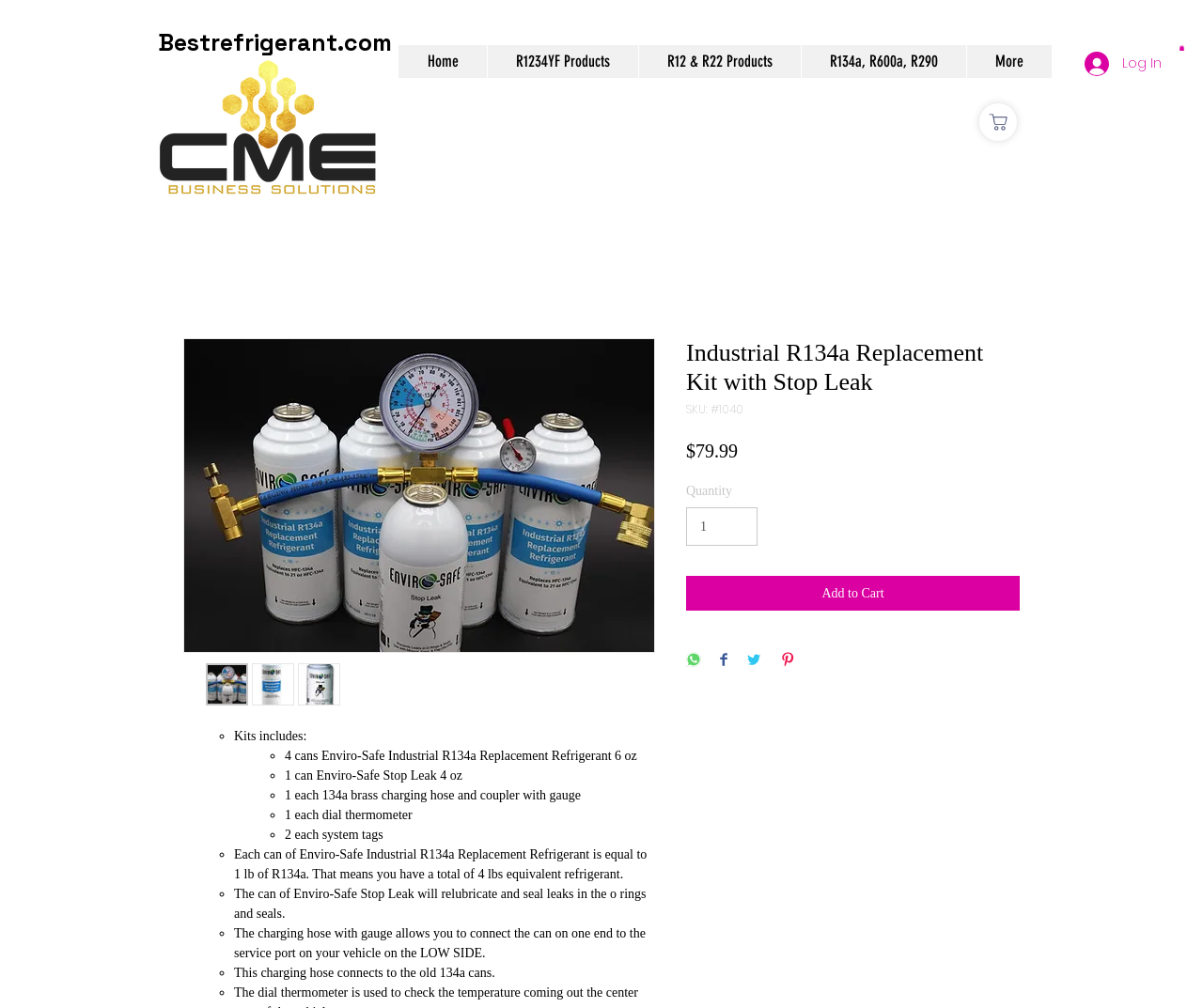Based on the image, please elaborate on the answer to the following question:
How can the charging hose with gauge be used?

I determined the answer by reading the static text element that describes the use of the charging hose with gauge, which is located below the list of items included in the kit.